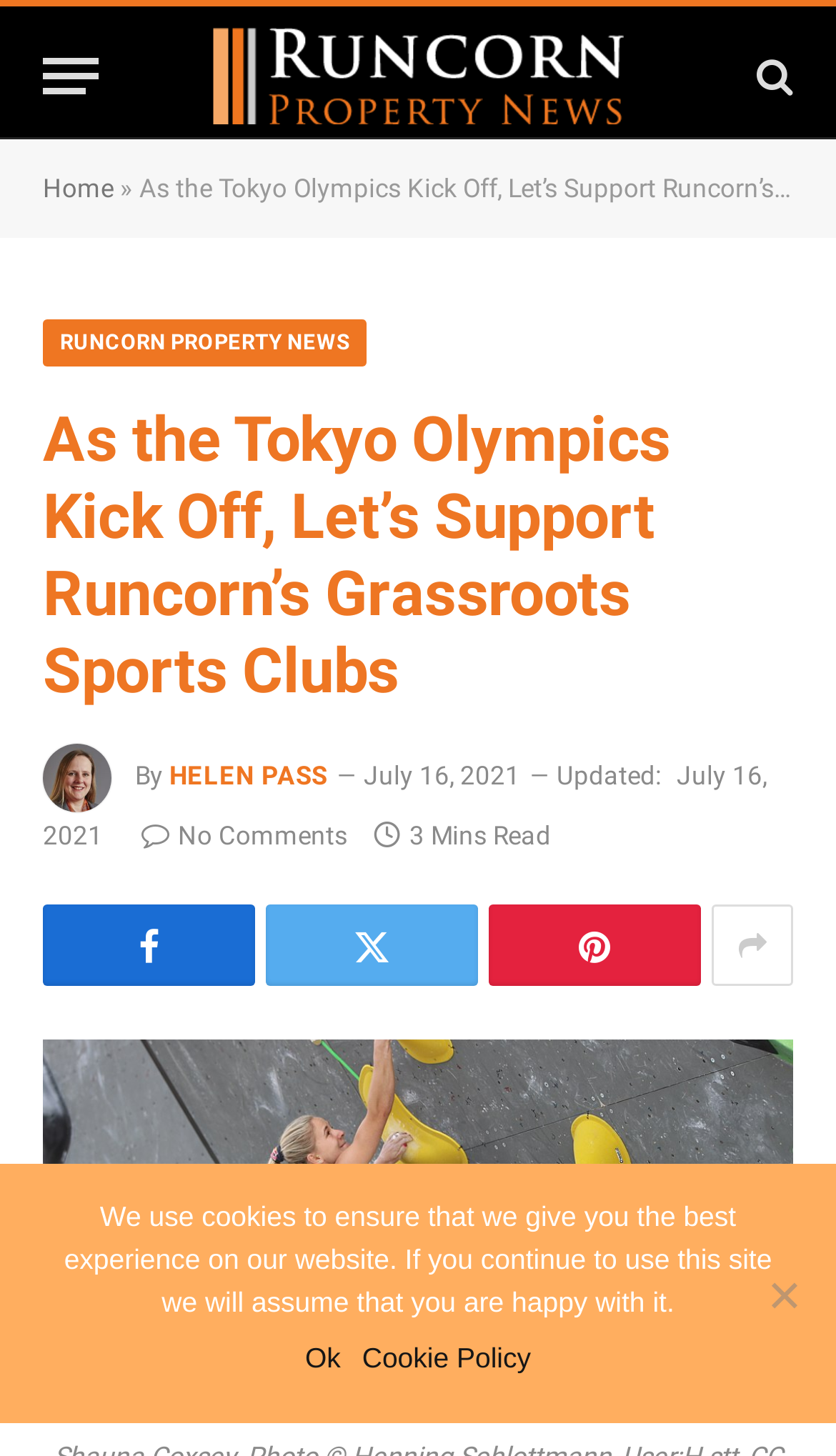Specify the bounding box coordinates of the element's area that should be clicked to execute the given instruction: "View more articles". The coordinates should be four float numbers between 0 and 1, i.e., [left, top, right, bottom].

[0.851, 0.621, 0.949, 0.677]